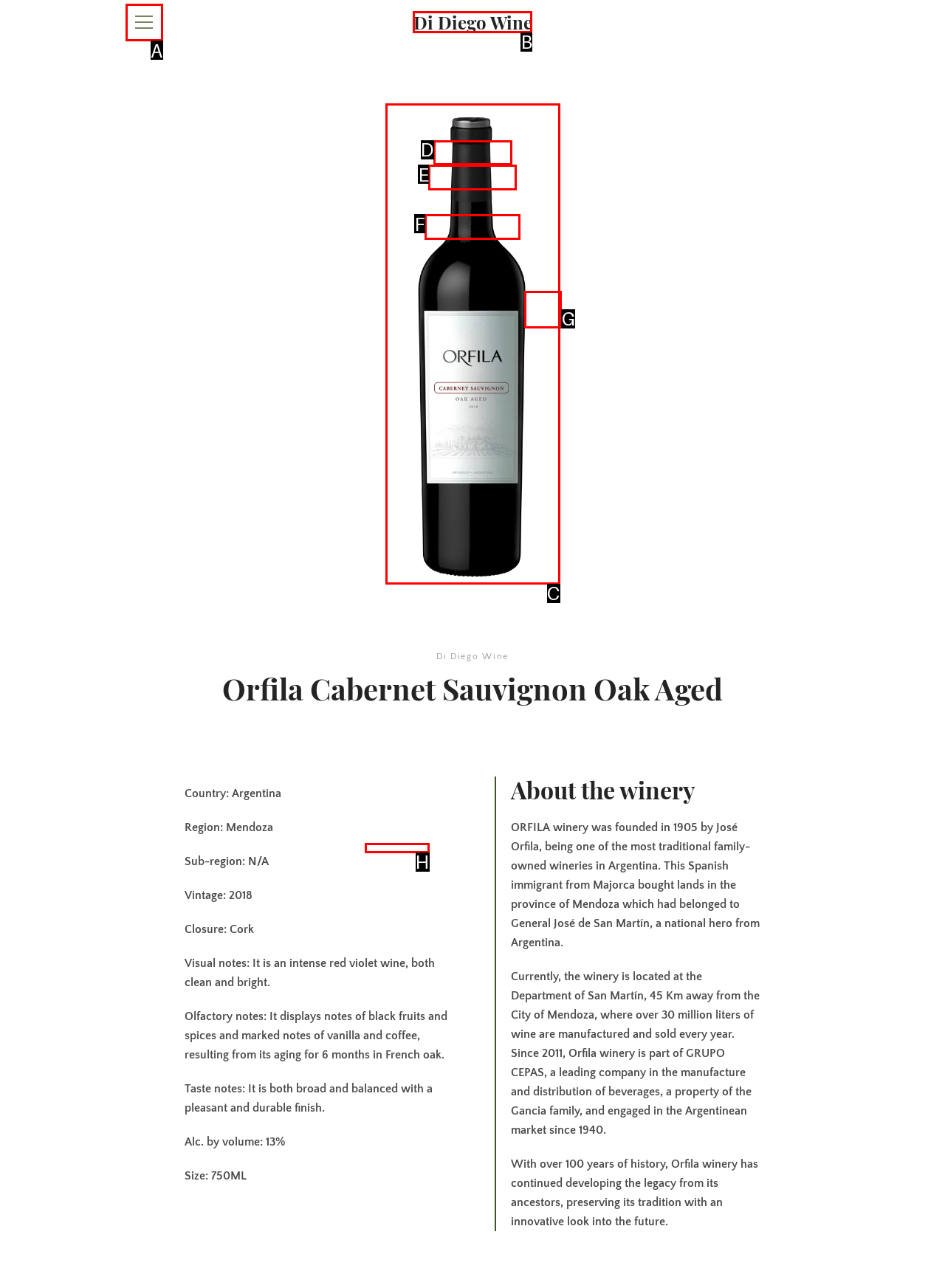Select the proper HTML element to perform the given task: Click the MENU button Answer with the corresponding letter from the provided choices.

A